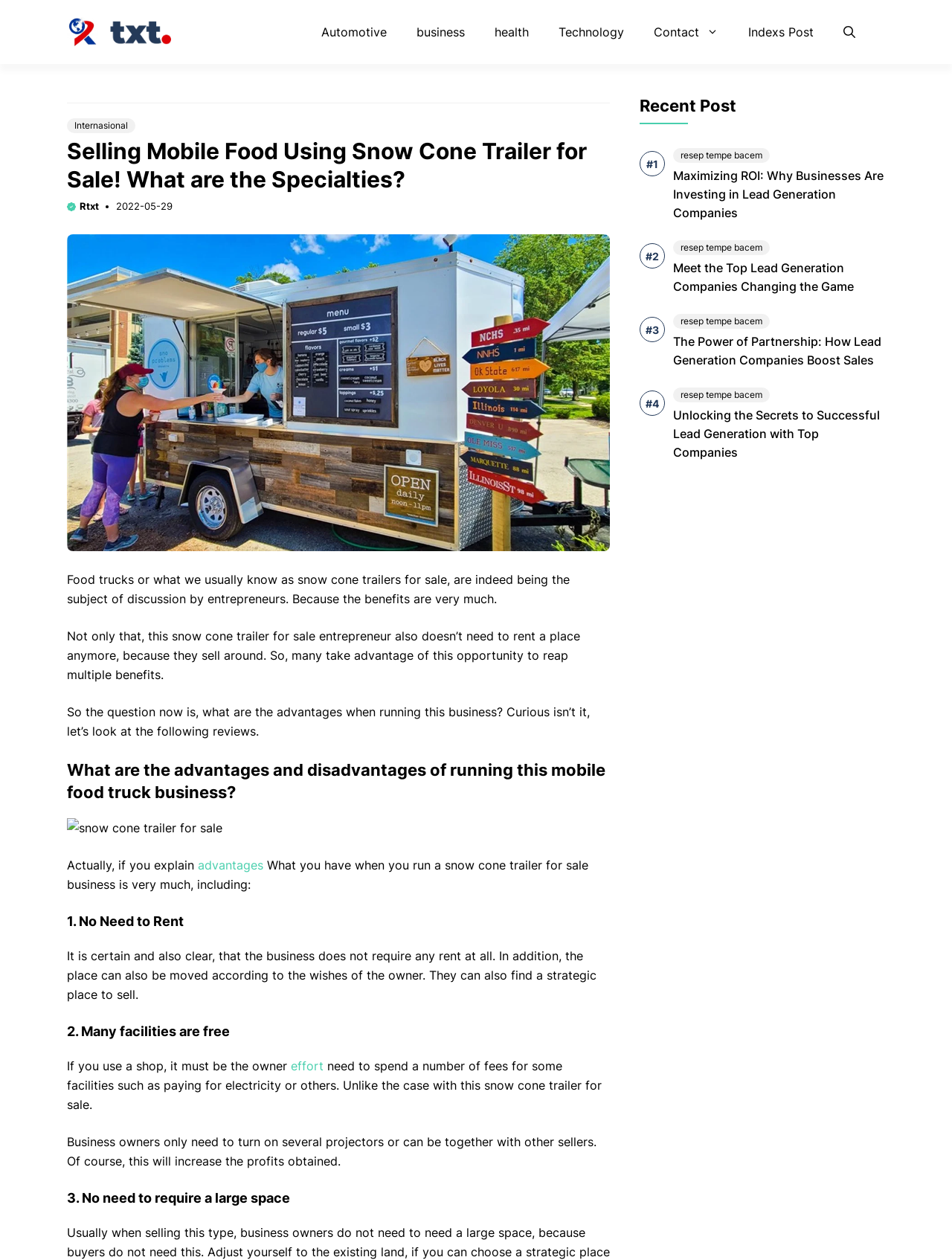What is the advantage of running a snow cone trailer for sale business?
Please provide a comprehensive answer based on the details in the screenshot.

One of the advantages of running a snow cone trailer for sale business is that there is no need to rent a place, as indicated by the heading '1. No Need to Rent' and the corresponding text 'It is certain and also clear, that the business does not require any rent at all. In addition, the place can also be moved according to the wishes of the owner.'.